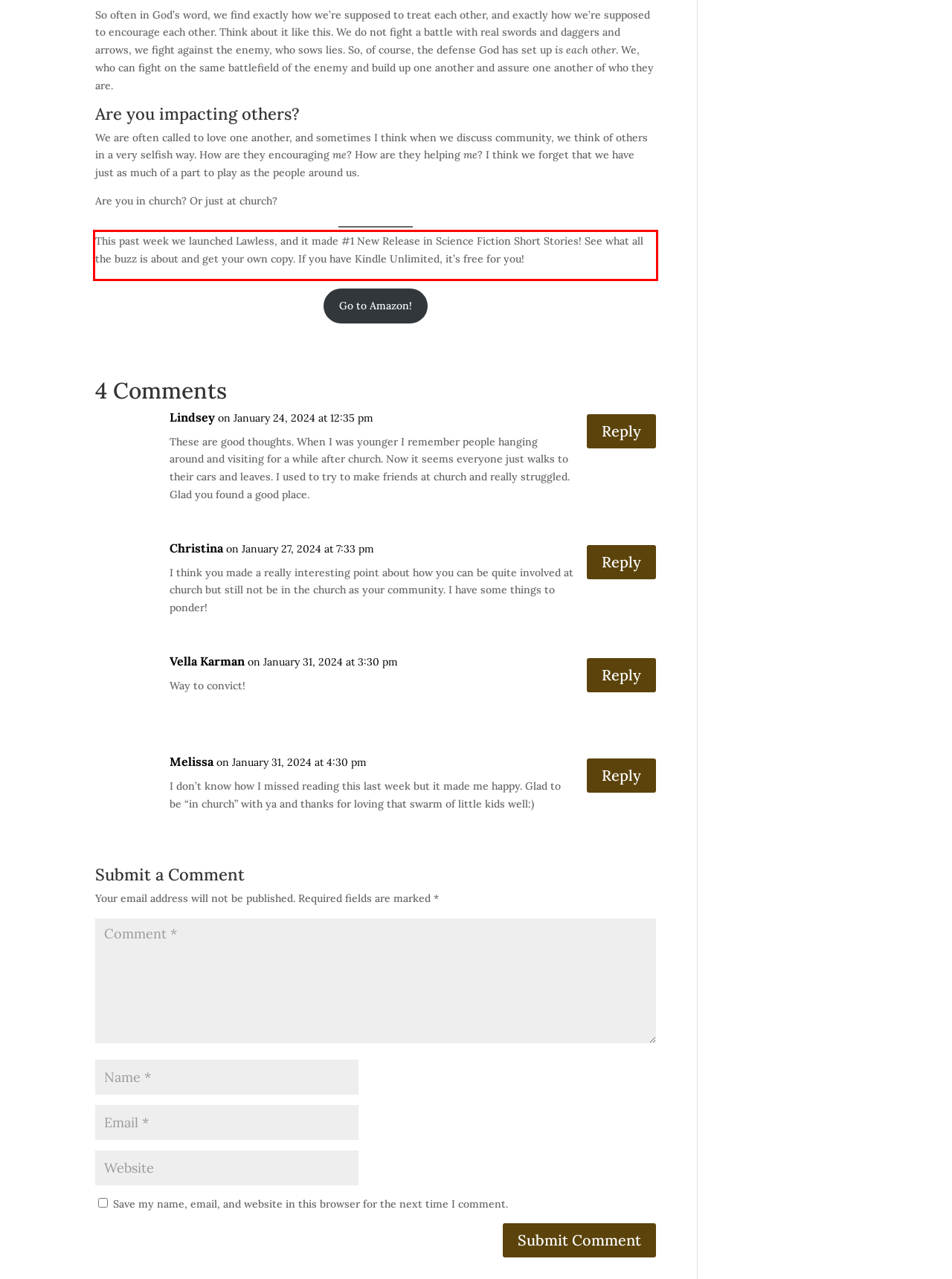With the provided screenshot of a webpage, locate the red bounding box and perform OCR to extract the text content inside it.

This past week we launched Lawless, and it made #1 New Release in Science Fiction Short Stories! See what all the buzz is about and get your own copy. If you have Kindle Unlimited, it’s free for you!